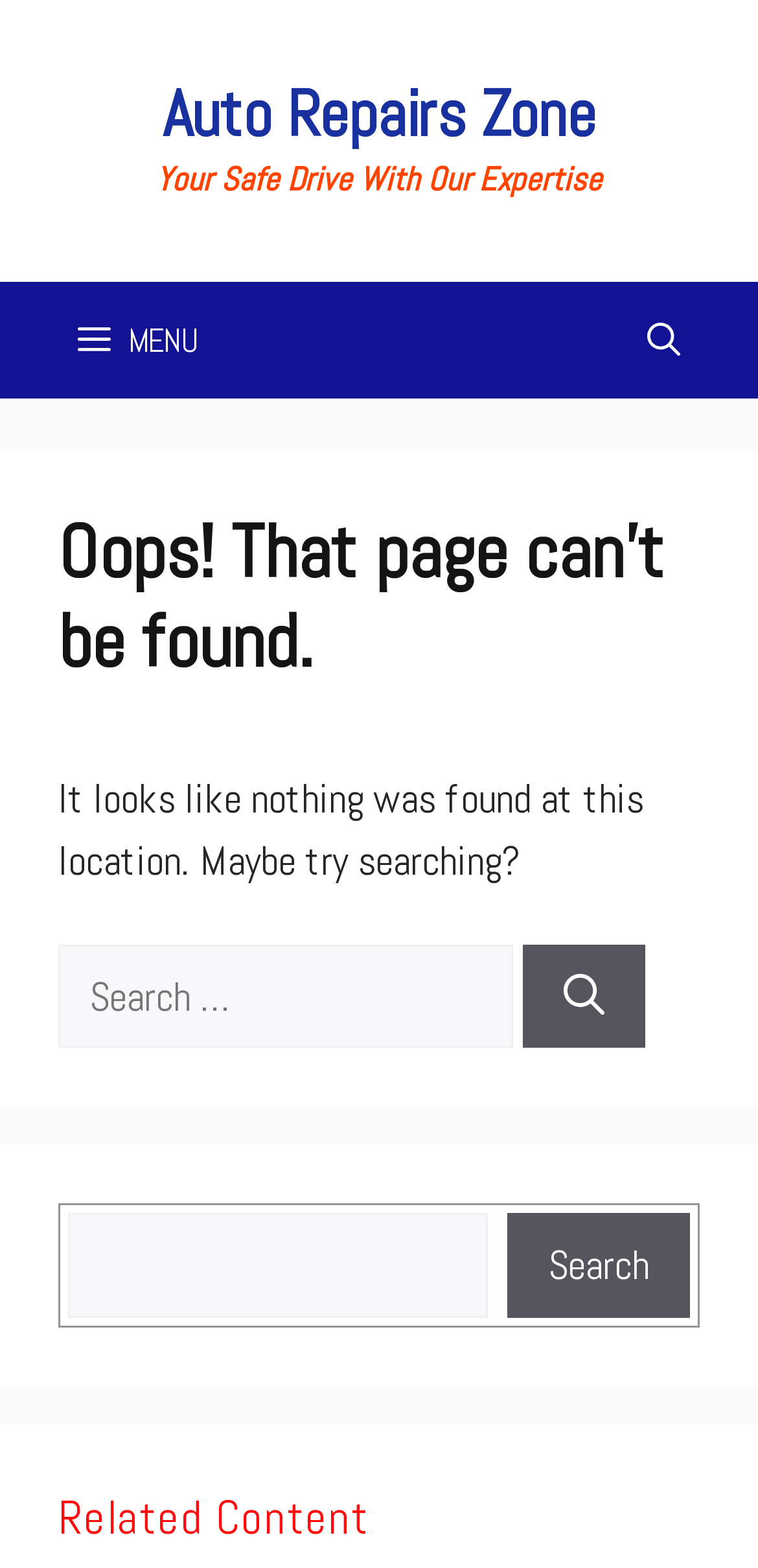What is the name of the website?
Based on the image, please offer an in-depth response to the question.

The name of the website can be found in the banner section at the top of the webpage, which contains a link with the text 'Auto Repairs Zone'.